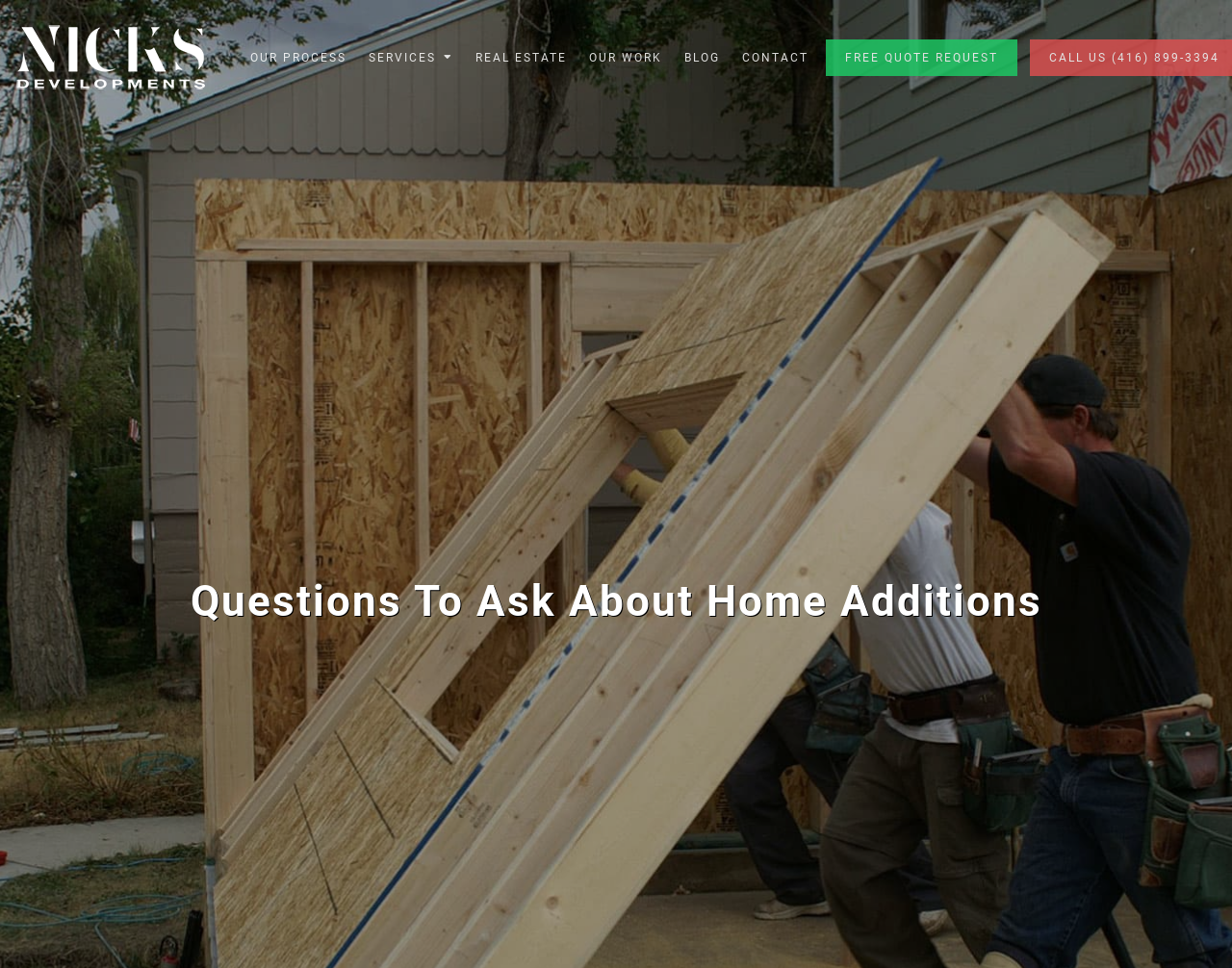Respond with a single word or phrase to the following question: Is there a call-to-action button on the navigation menu?

Yes